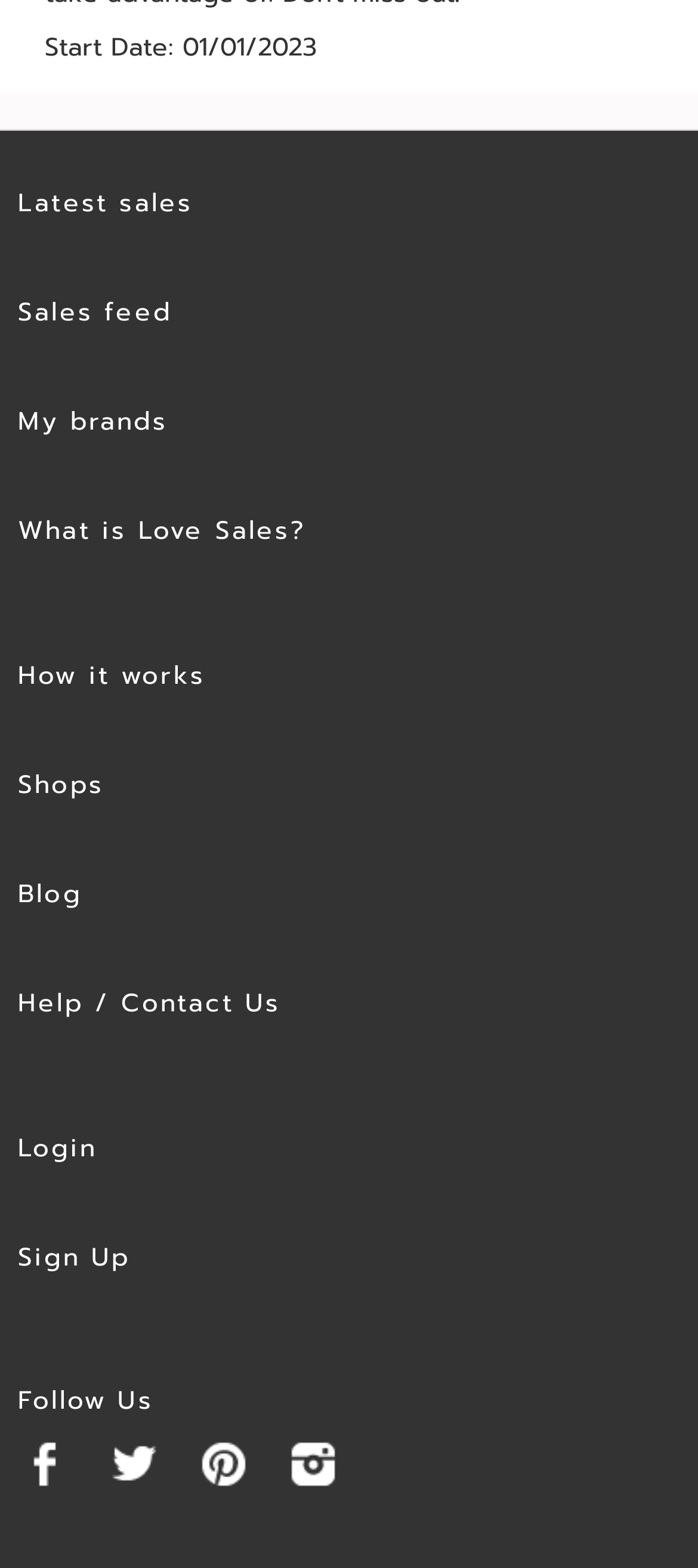Locate the bounding box coordinates of the element to click to perform the following action: 'Learn how it works'. The coordinates should be given as four float values between 0 and 1, in the form of [left, top, right, bottom].

[0.026, 0.419, 0.294, 0.443]